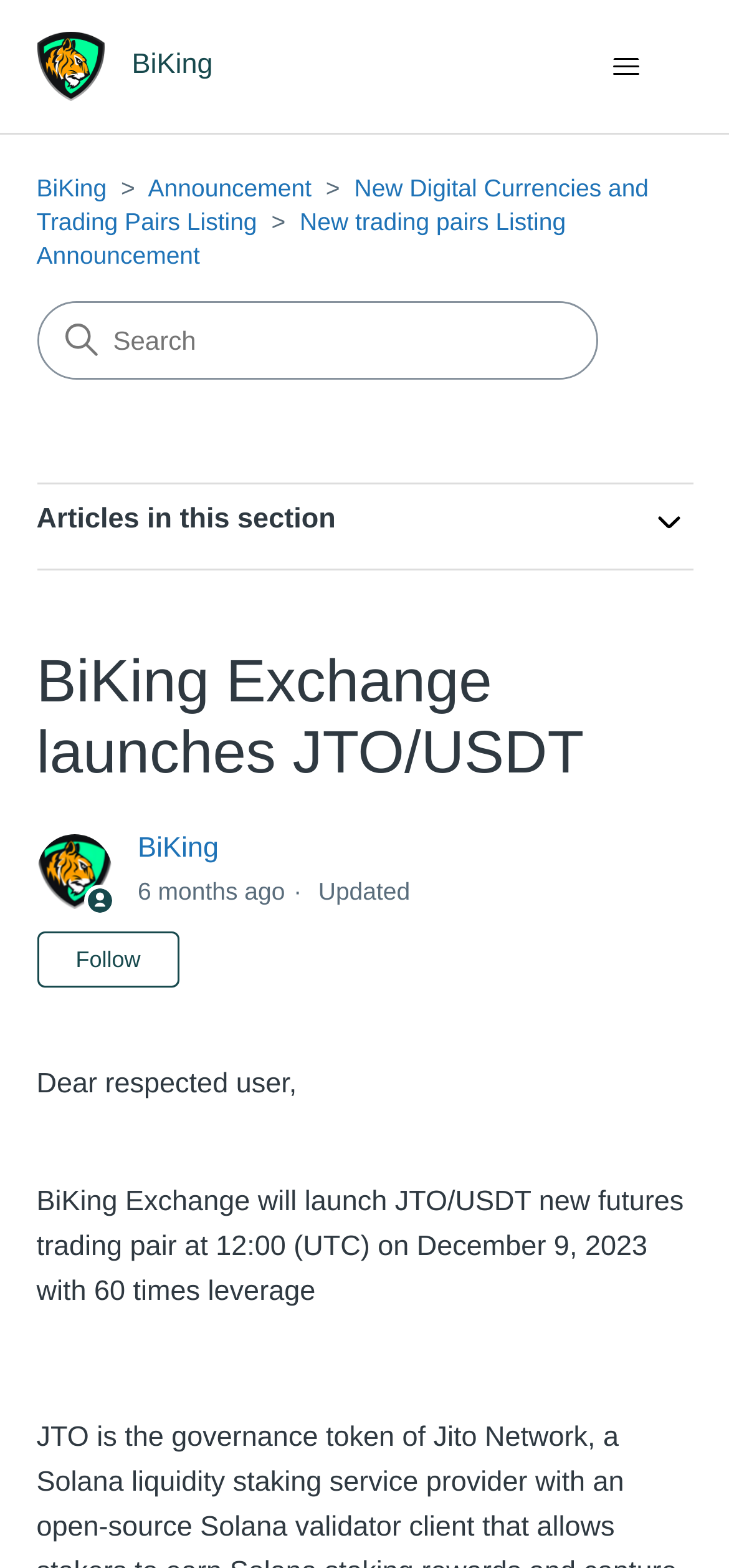Answer the question below with a single word or a brief phrase: 
What is the purpose of the button with the image of a user?

Follow Article